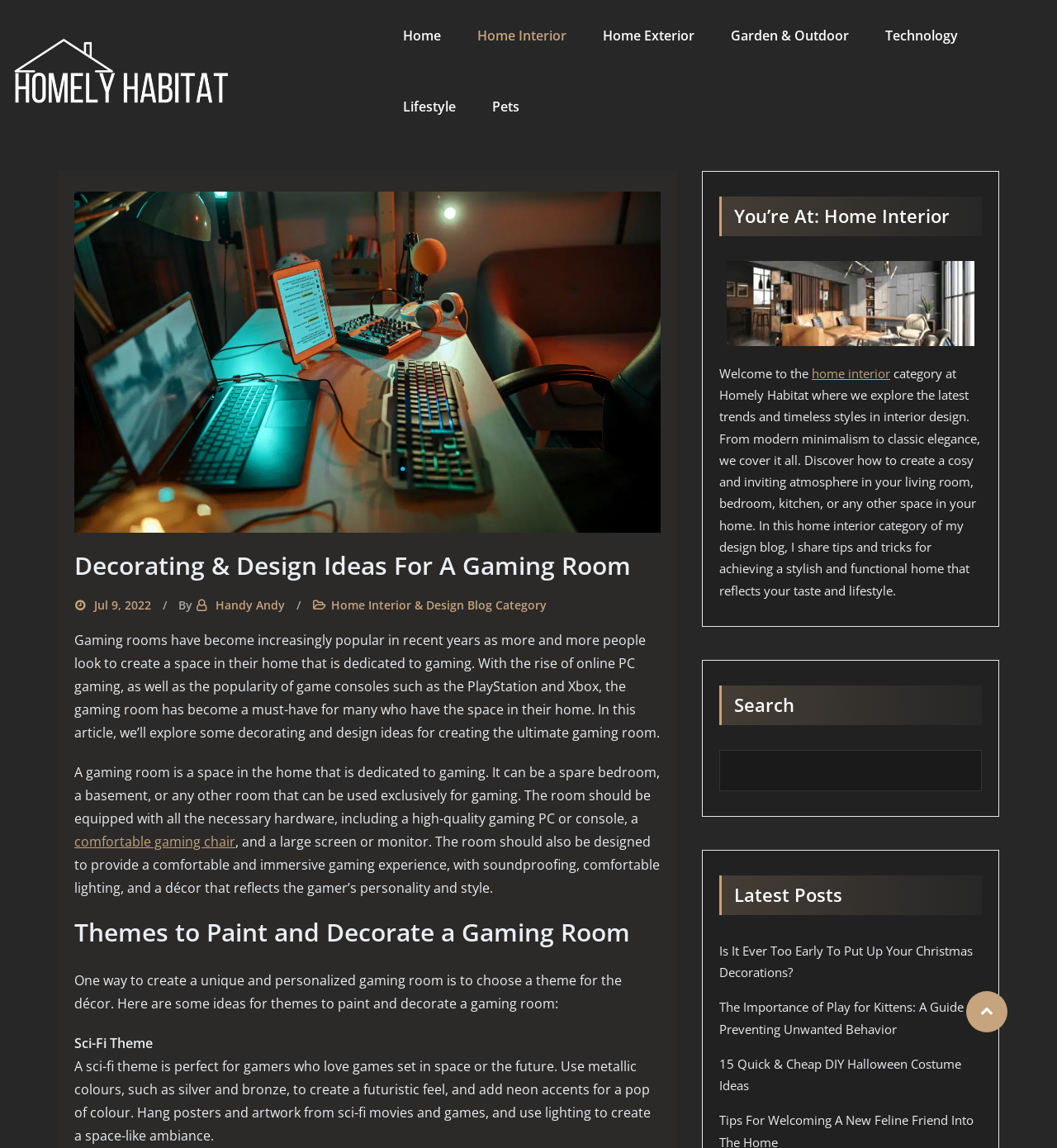Find the bounding box coordinates of the element you need to click on to perform this action: 'View the 'Home Interior' category page'. The coordinates should be represented by four float values between 0 and 1, in the format [left, top, right, bottom].

[0.68, 0.171, 0.929, 0.206]